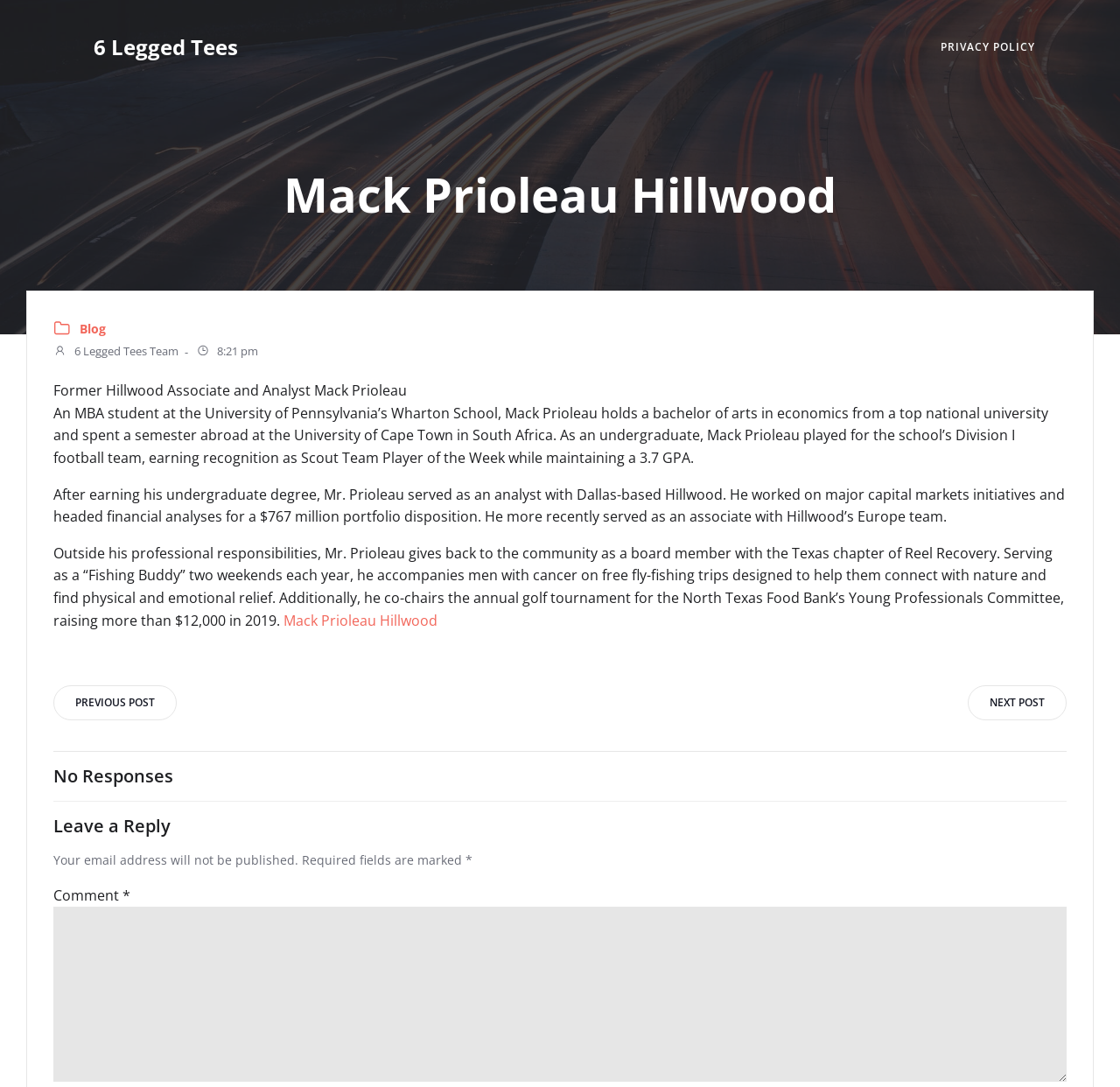Find the bounding box coordinates of the element I should click to carry out the following instruction: "Read the blog".

[0.071, 0.294, 0.095, 0.312]